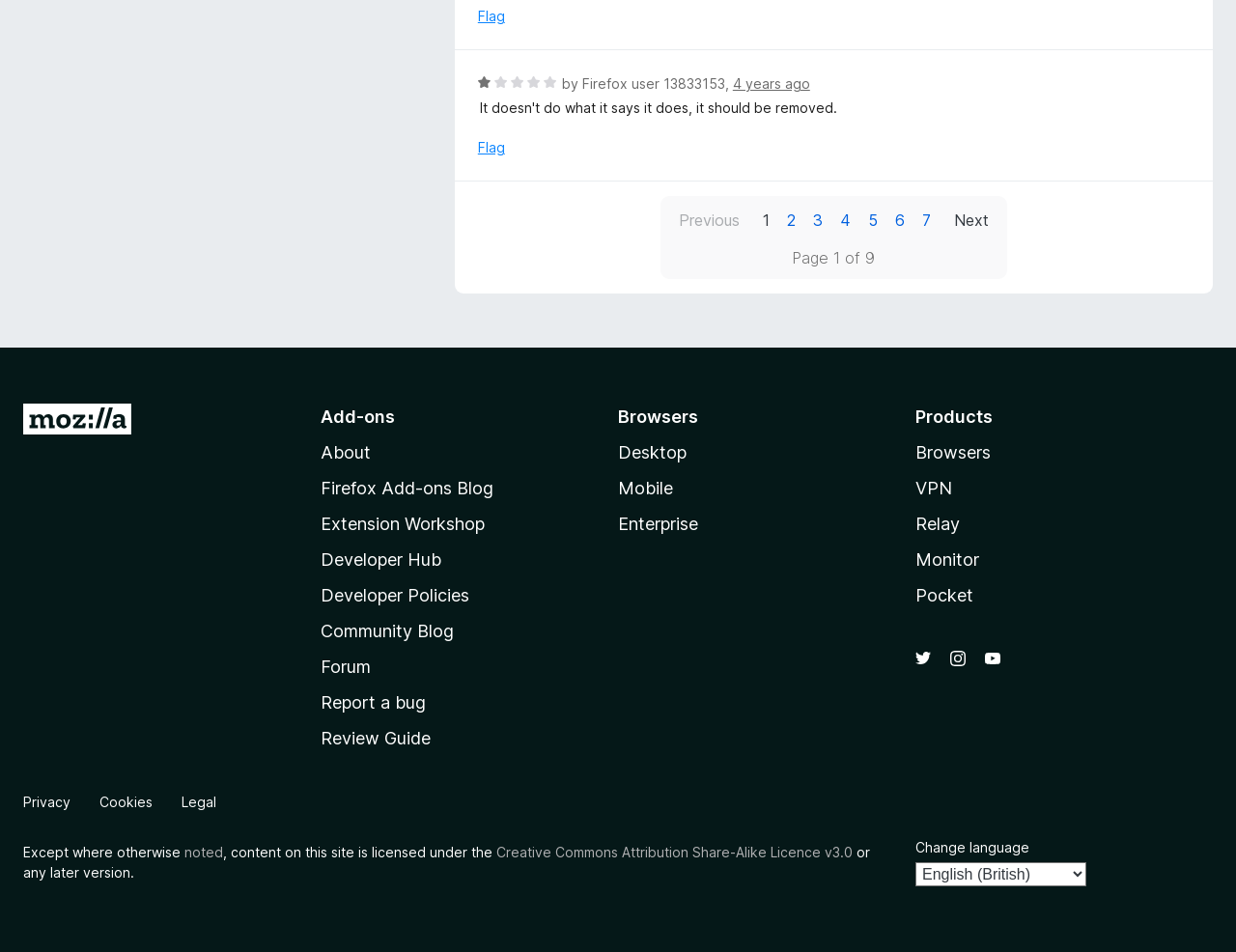What is the rating of the add-on?
Answer with a single word or phrase by referring to the visual content.

1 out of 5